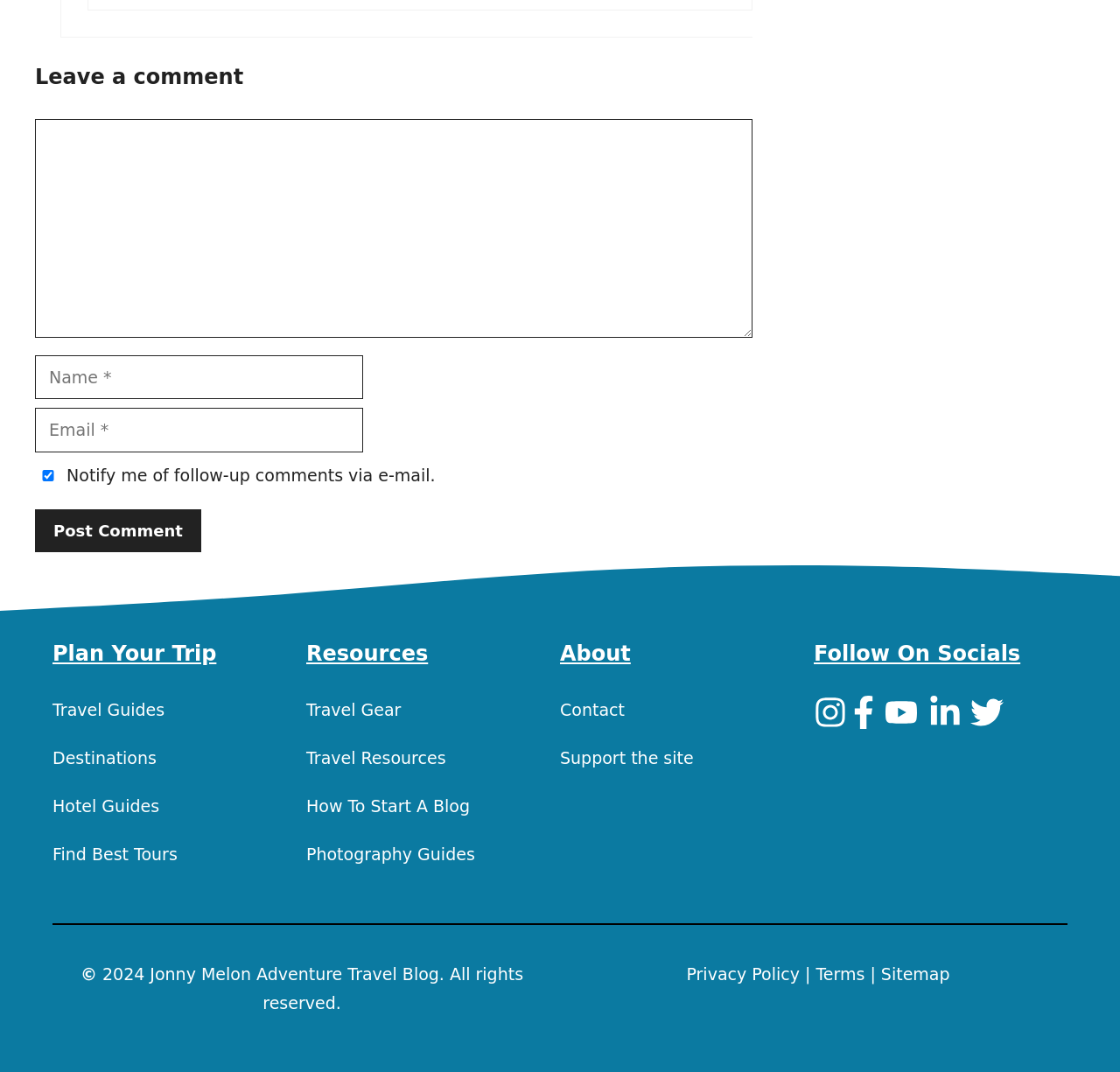Locate the bounding box coordinates of the area you need to click to fulfill this instruction: 'Post a comment'. The coordinates must be in the form of four float numbers ranging from 0 to 1: [left, top, right, bottom].

[0.031, 0.475, 0.18, 0.515]